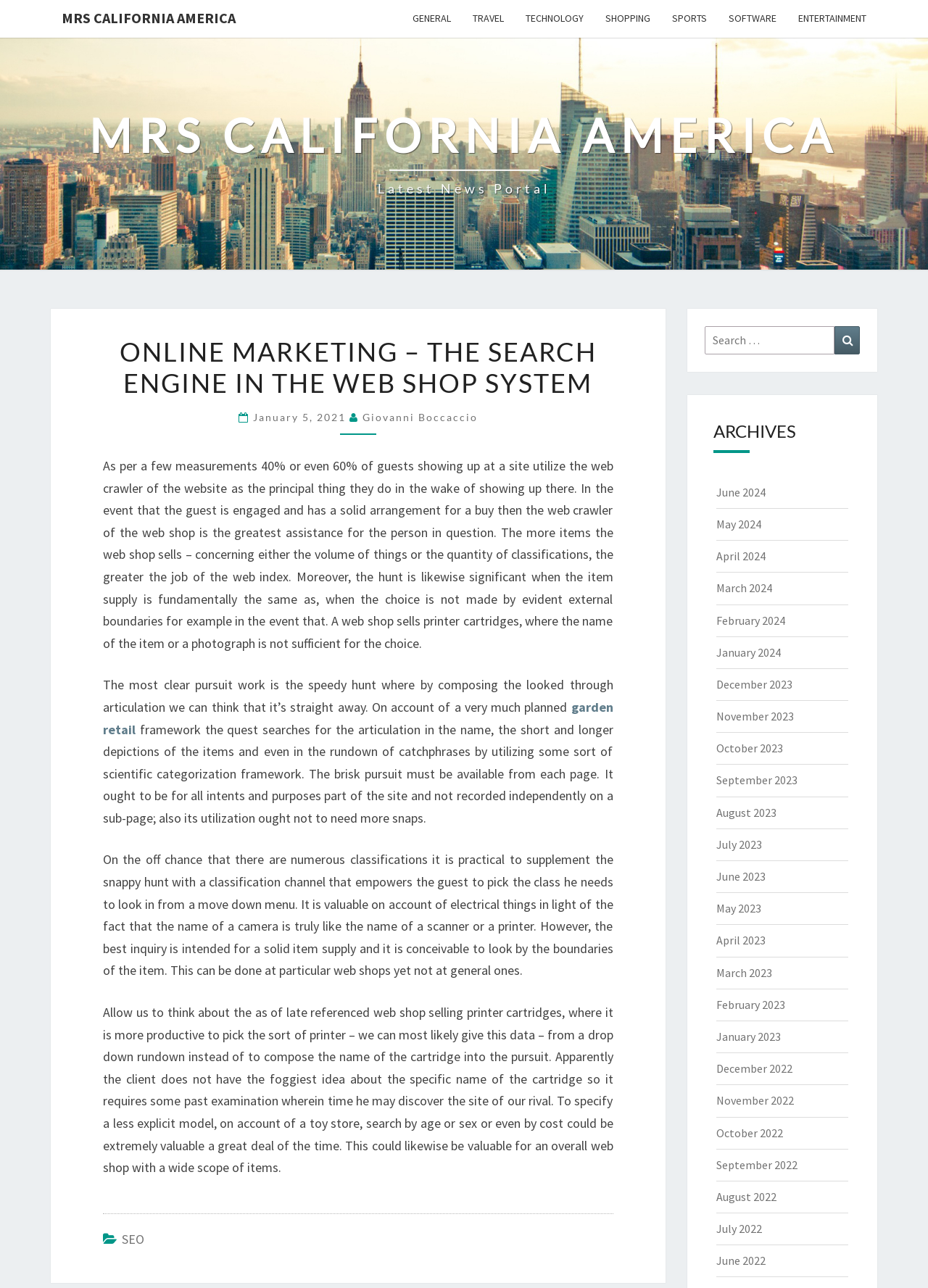Bounding box coordinates are specified in the format (top-left x, top-left y, bottom-right x, bottom-right y). All values are floating point numbers bounded between 0 and 1. Please provide the bounding box coordinate of the region this sentence describes: Shopping

[0.641, 0.0, 0.712, 0.029]